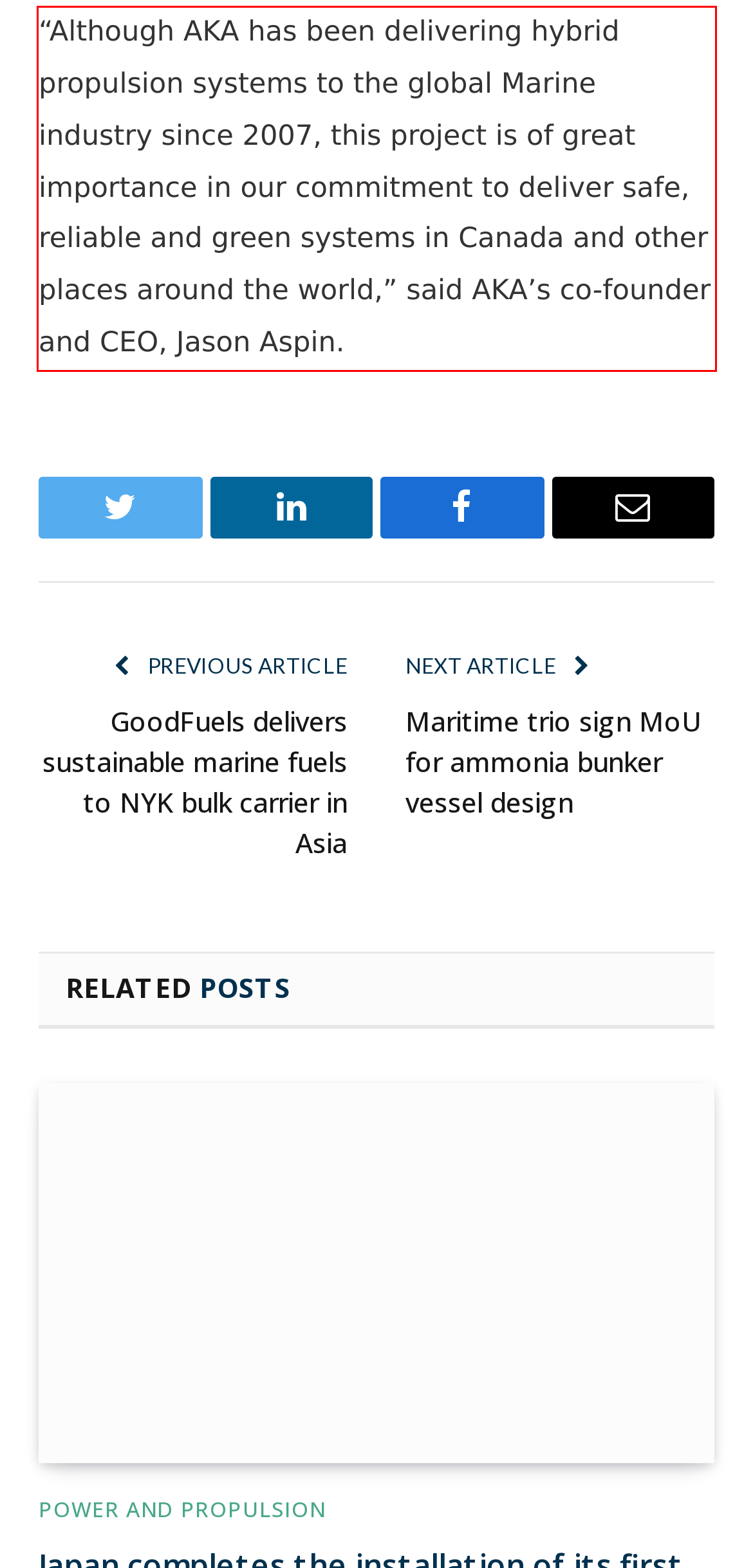You are given a screenshot showing a webpage with a red bounding box. Perform OCR to capture the text within the red bounding box.

“Although AKA has been delivering hybrid propulsion systems to the global Marine industry since 2007, this project is of great importance in our commitment to deliver safe, reliable and green systems in Canada and other places around the world,” said AKA’s co-founder and CEO, Jason Aspin.